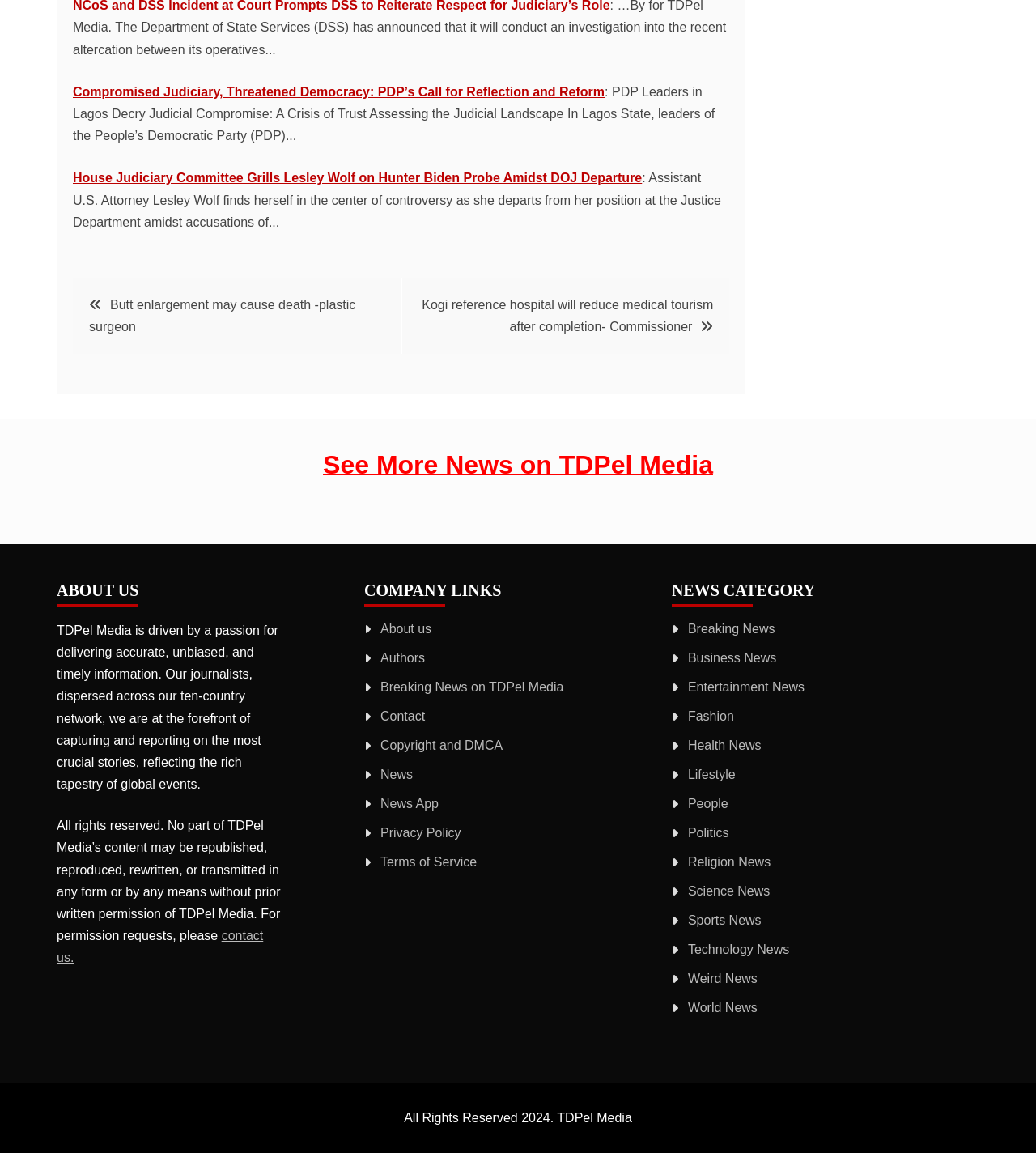Locate the bounding box of the UI element based on this description: "Health News". Provide four float numbers between 0 and 1 as [left, top, right, bottom].

[0.664, 0.64, 0.735, 0.652]